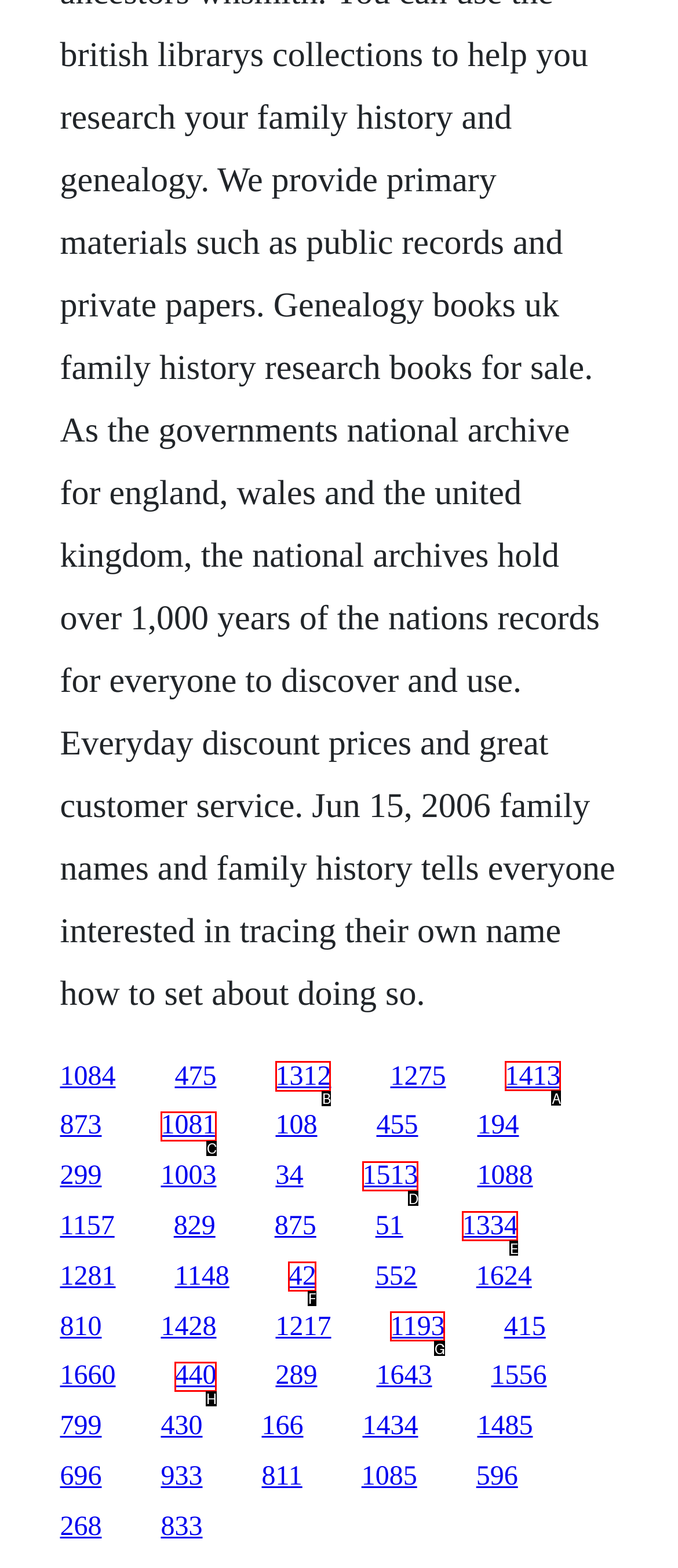Indicate the UI element to click to perform the task: visit the third link. Reply with the letter corresponding to the chosen element.

B